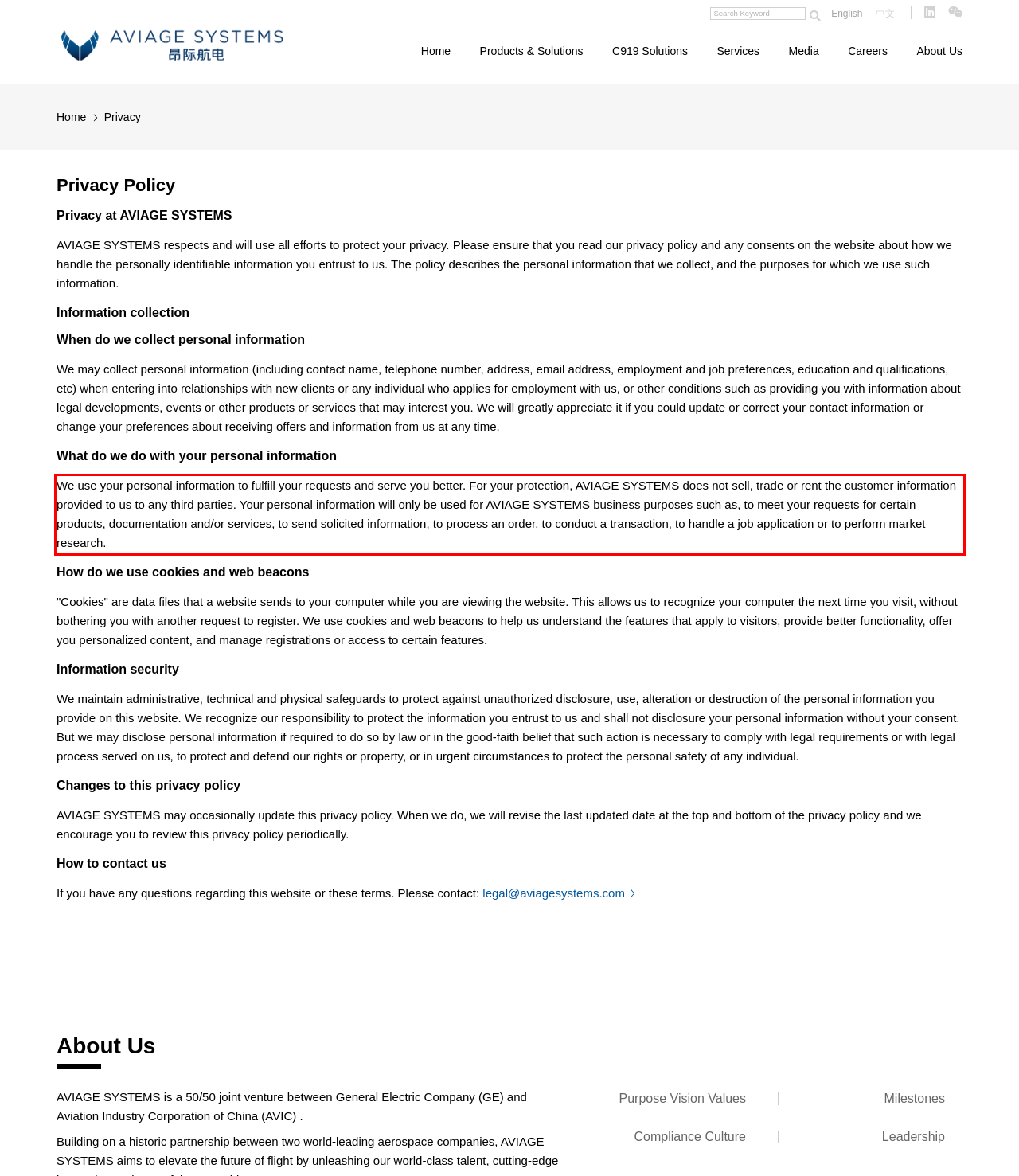Examine the webpage screenshot, find the red bounding box, and extract the text content within this marked area.

We use your personal information to fulfill your requests and serve you better. For your protection, AVIAGE SYSTEMS does not sell, trade or rent the customer information provided to us to any third parties. Your personal information will only be used for AVIAGE SYSTEMS business purposes such as, to meet your requests for certain products, documentation and/or services, to send solicited information, to process an order, to conduct a transaction, to handle a job application or to perform market research.